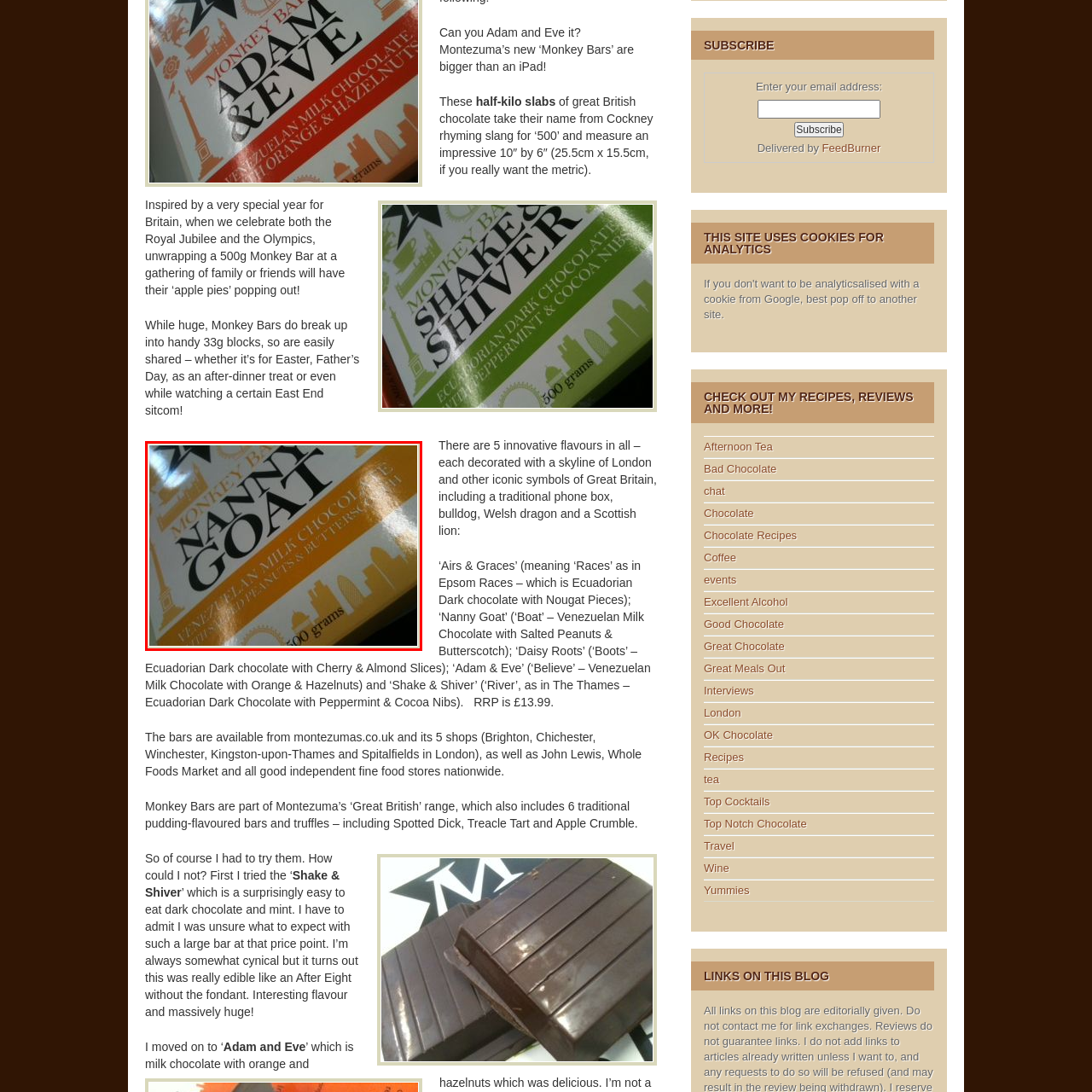What type of chocolate is used in the Nanny Goat bar?
Analyze the visual elements found in the red bounding box and provide a detailed answer to the question, using the information depicted in the image.

The caption highlights the Venezuelan milk chocolate filling of the Nanny Goat bar, which is paired with salted peanuts and butterscotch. This information is provided to describe the unique combination of flavors in the chocolate bar.